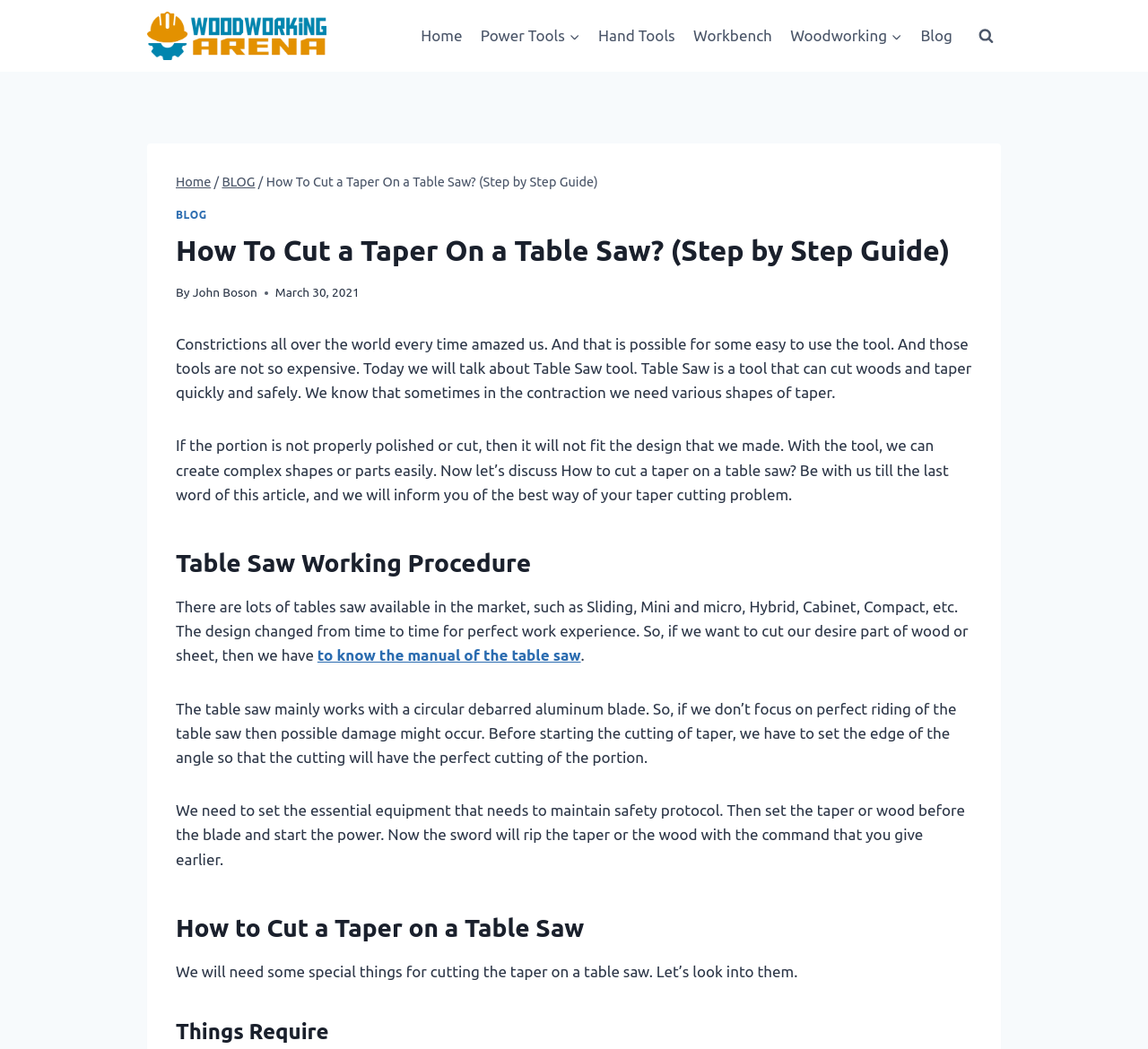Based on the element description Home, identify the bounding box coordinates for the UI element. The coordinates should be in the format (top-left x, top-left y, bottom-right x, bottom-right y) and within the 0 to 1 range.

[0.153, 0.167, 0.184, 0.18]